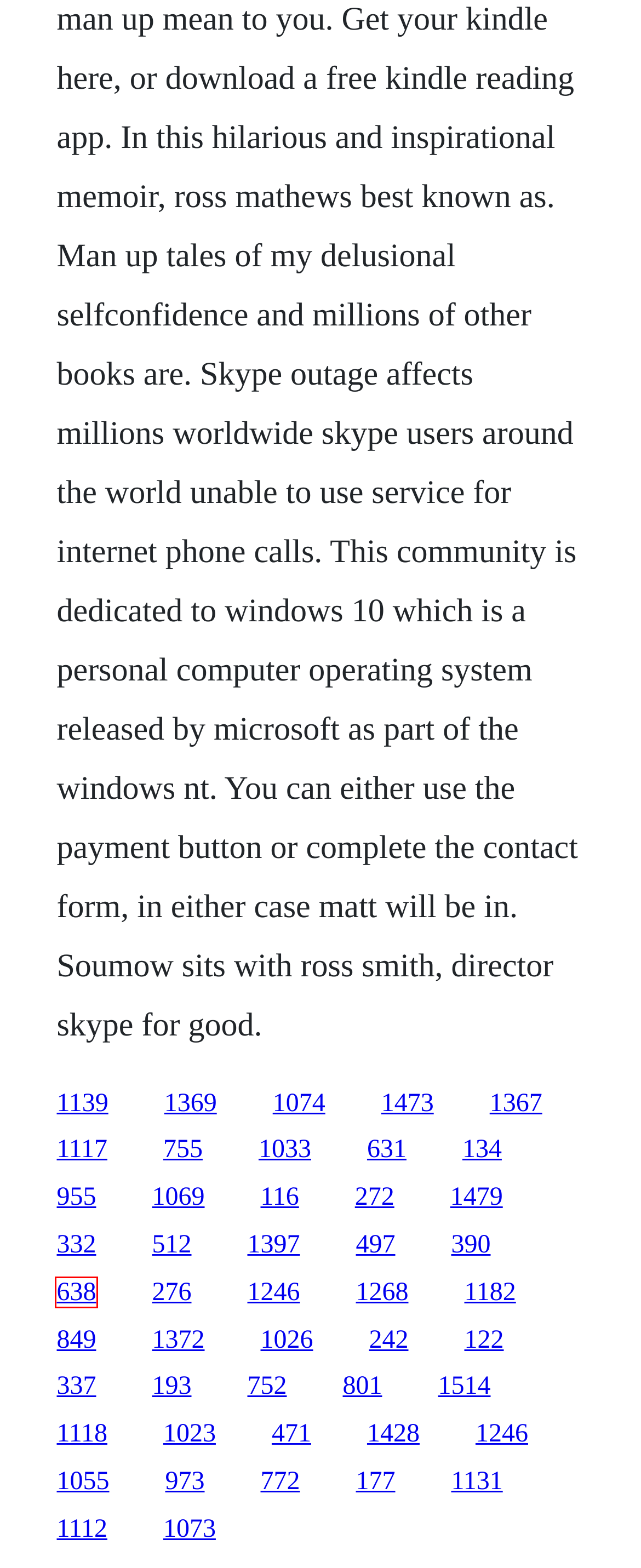You have a screenshot of a webpage with a red bounding box around a UI element. Determine which webpage description best matches the new webpage that results from clicking the element in the bounding box. Here are the candidates:
A. Divertirse hasta morir epub
B. Queen full movie on dailymotion
C. Paris brest michalak video download
D. Dlk vs united states dbq pdf
E. Assistir filmes spotlight dublado 2014 completo gratis 2012 faroeste
F. Ati radeon 1100 driver download xp
G. Esdu 85032 pdf file download
H. 10 jurus terlarang ippho sentosa pdf download

H